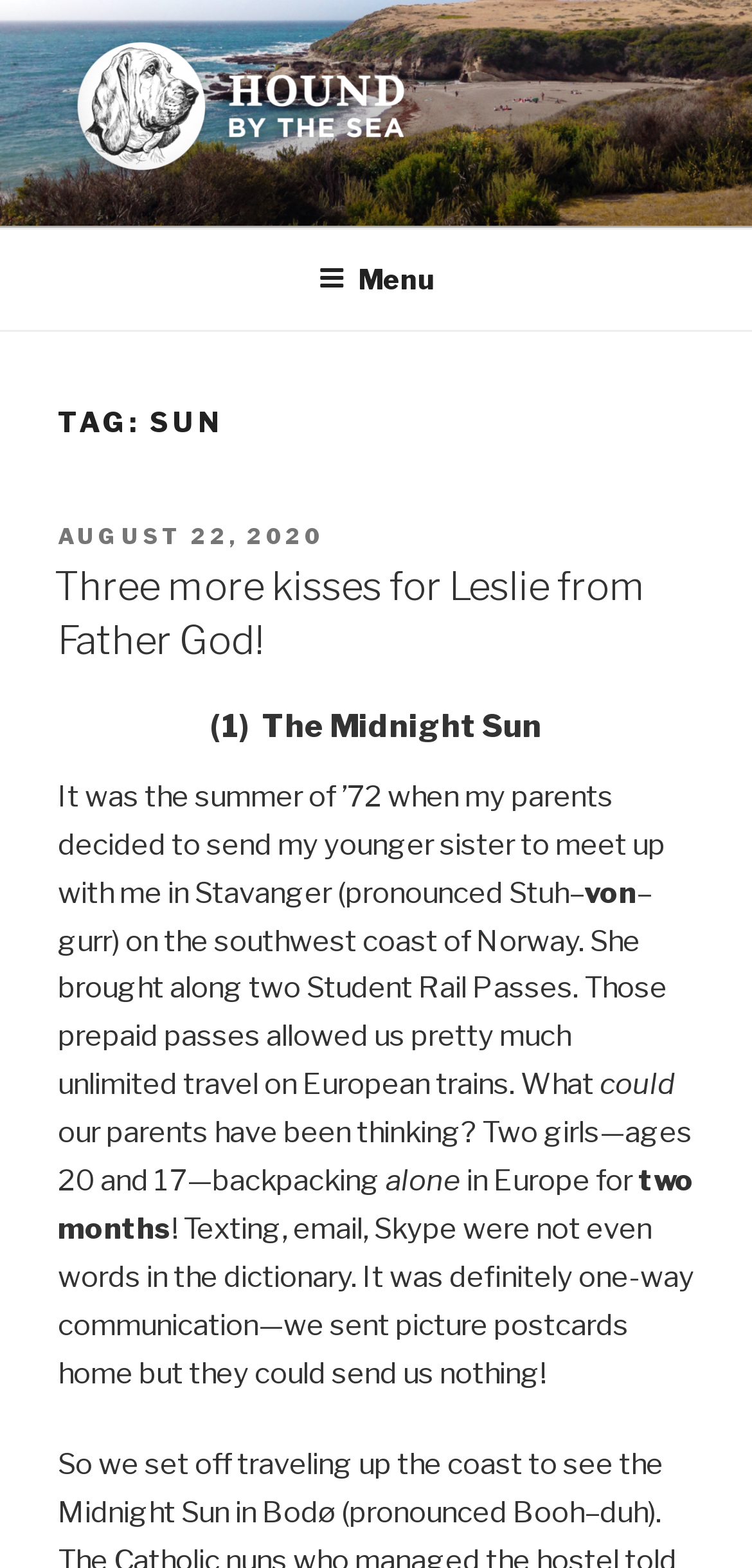Predict the bounding box of the UI element based on the description: "Menu". The coordinates should be four float numbers between 0 and 1, formatted as [left, top, right, bottom].

[0.386, 0.148, 0.614, 0.208]